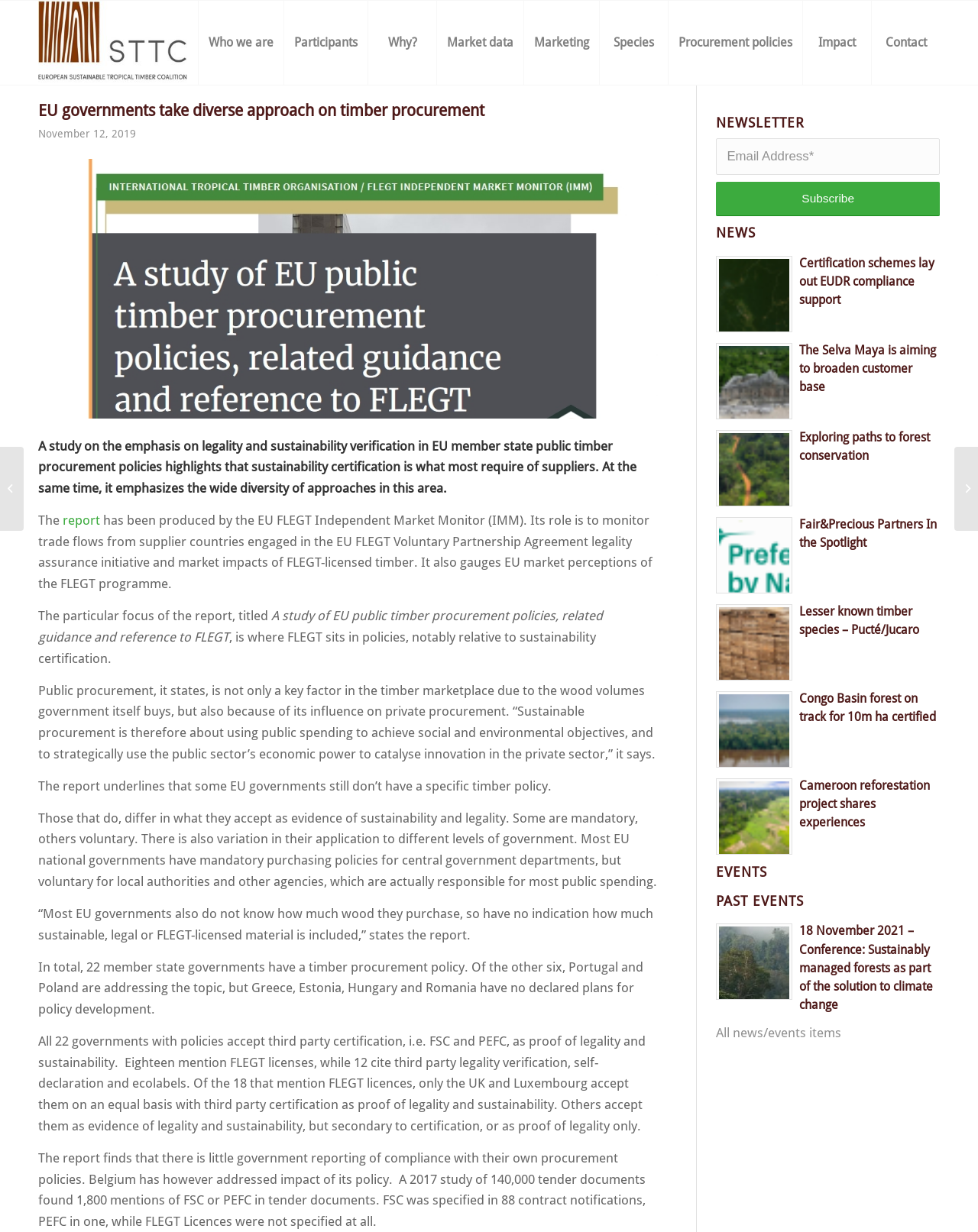Give a detailed explanation of the elements present on the webpage.

This webpage is about the Sustainable Timber Trade Coalition (STTC) and its report on EU governments' approaches to timber procurement. At the top of the page, there is a menu bar with 10 menu items, including "Who we are", "Participants", "Why?", "Market data", "Marketing", "Species", "Procurement policies", "Impact", and "Contact". 

Below the menu bar, there is a header section with the title "EU governments take diverse approach on timber procurement" and a time stamp "November 12, 2019". 

The main content of the page is a report summary, which discusses the findings of a study on EU member state public timber procurement policies. The report highlights that sustainability certification is the most required aspect of suppliers by EU governments, but there is a wide diversity of approaches in this area. The report also notes that some EU governments still don't have a specific timber policy, and those that do, differ in what they accept as evidence of sustainability and legality.

The report summary is divided into several paragraphs, with links to the full report and other related information. There are also several static text blocks that provide additional information and context.

On the right side of the page, there is a complementary section with three headings: "NEWSLETTER", "NEWS", and "EVENTS". Under "NEWSLETTER", there is a subscription form to receive newsletters. Under "NEWS", there are several news article links, each with a brief summary. Under "EVENTS", there are links to past events, including conferences and workshops.

At the bottom of the page, there are two links to news articles, one about an award-winning film on forest management and another about Gabon's efforts to save its forests and reduce emissions.